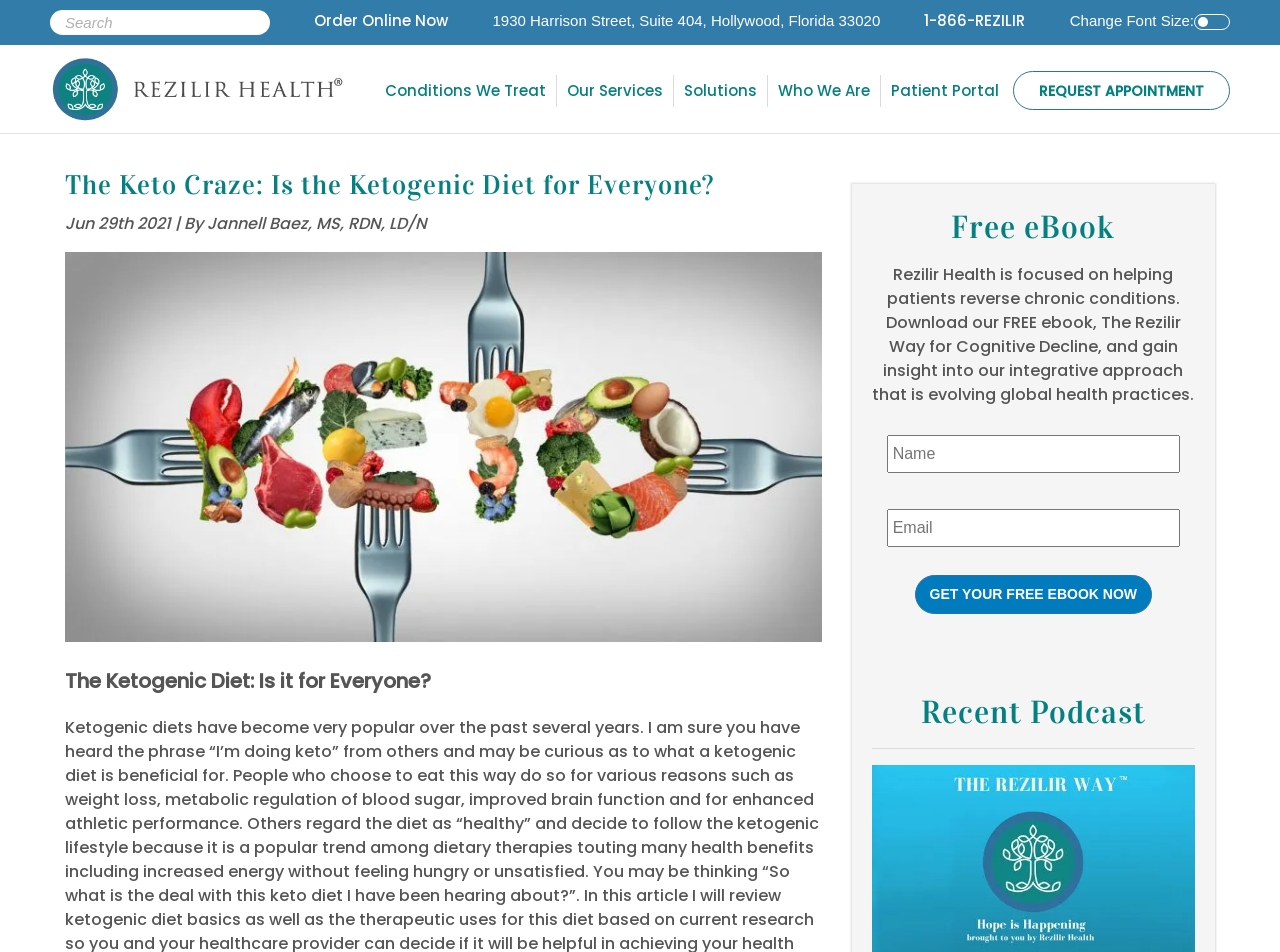What is the name of the ebook being offered for free? Using the information from the screenshot, answer with a single word or phrase.

The Rezilir Way for Cognitive Decline